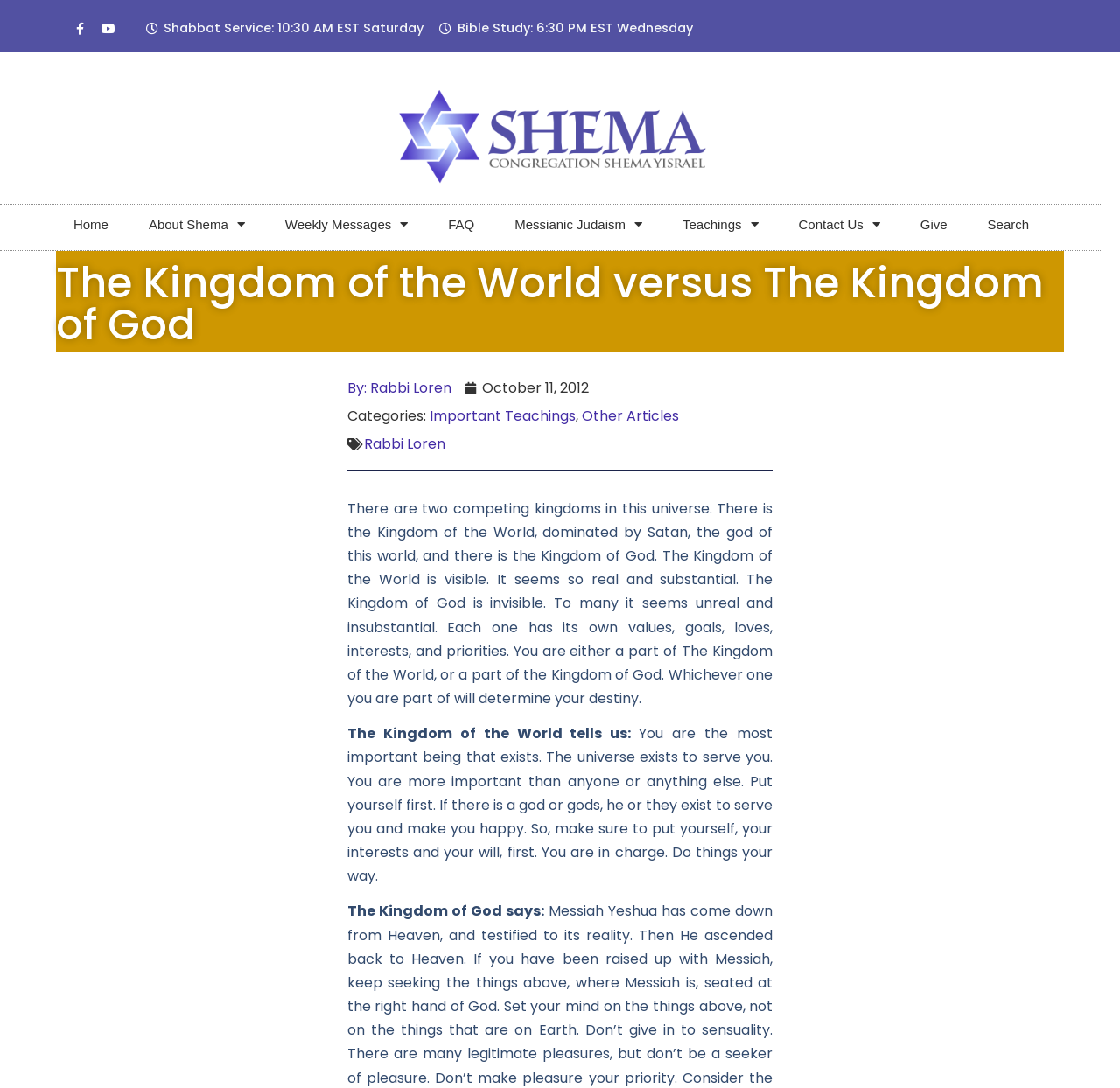Please determine the bounding box coordinates of the area that needs to be clicked to complete this task: 'Search the website'. The coordinates must be four float numbers between 0 and 1, formatted as [left, top, right, bottom].

[0.864, 0.188, 0.937, 0.225]